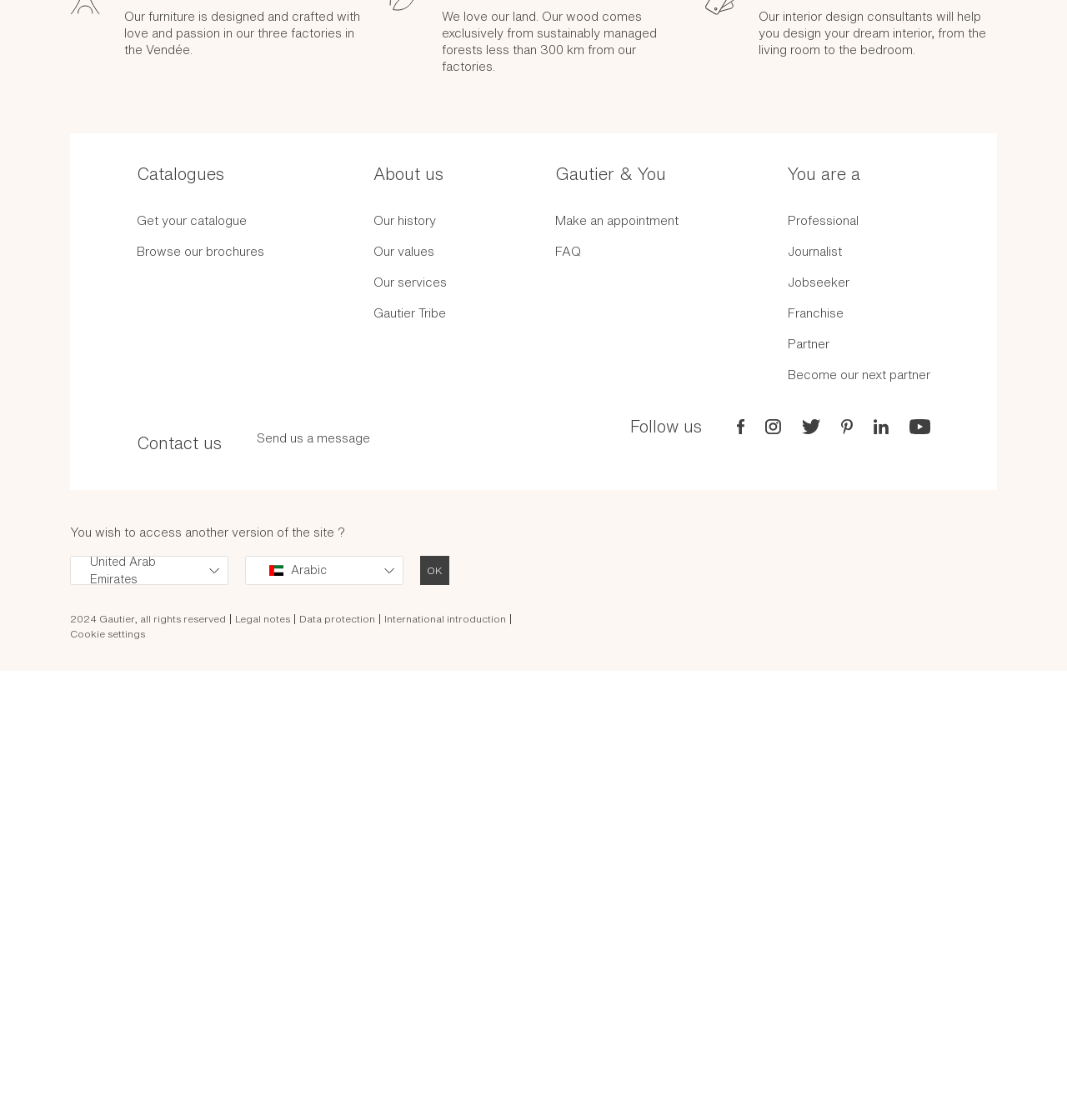Please find the bounding box coordinates of the section that needs to be clicked to achieve this instruction: "Make an appointment".

[0.521, 0.645, 0.636, 0.656]